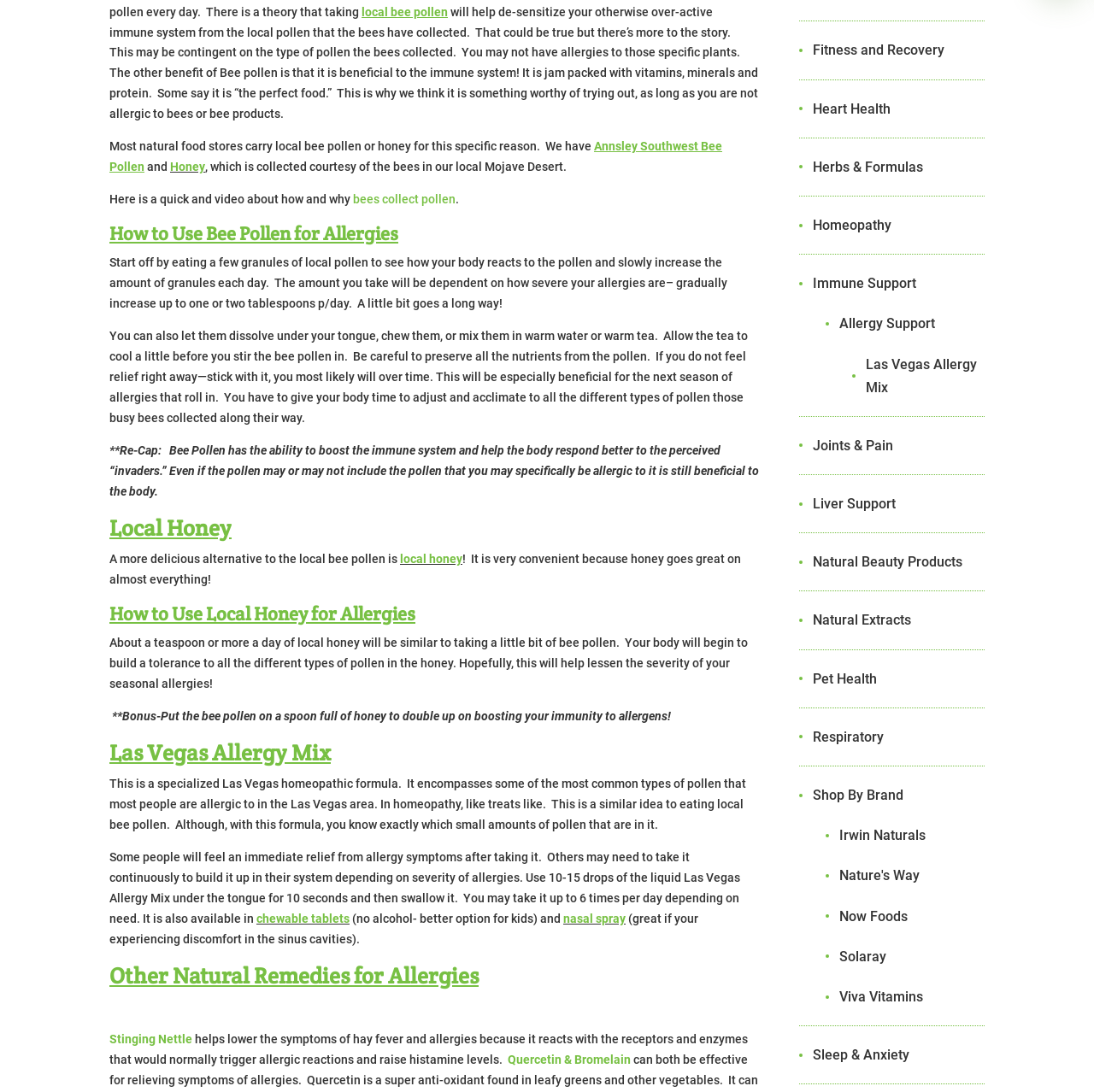Pinpoint the bounding box coordinates of the clickable area needed to execute the instruction: "click on 'local bee pollen'". The coordinates should be specified as four float numbers between 0 and 1, i.e., [left, top, right, bottom].

[0.33, 0.004, 0.409, 0.017]